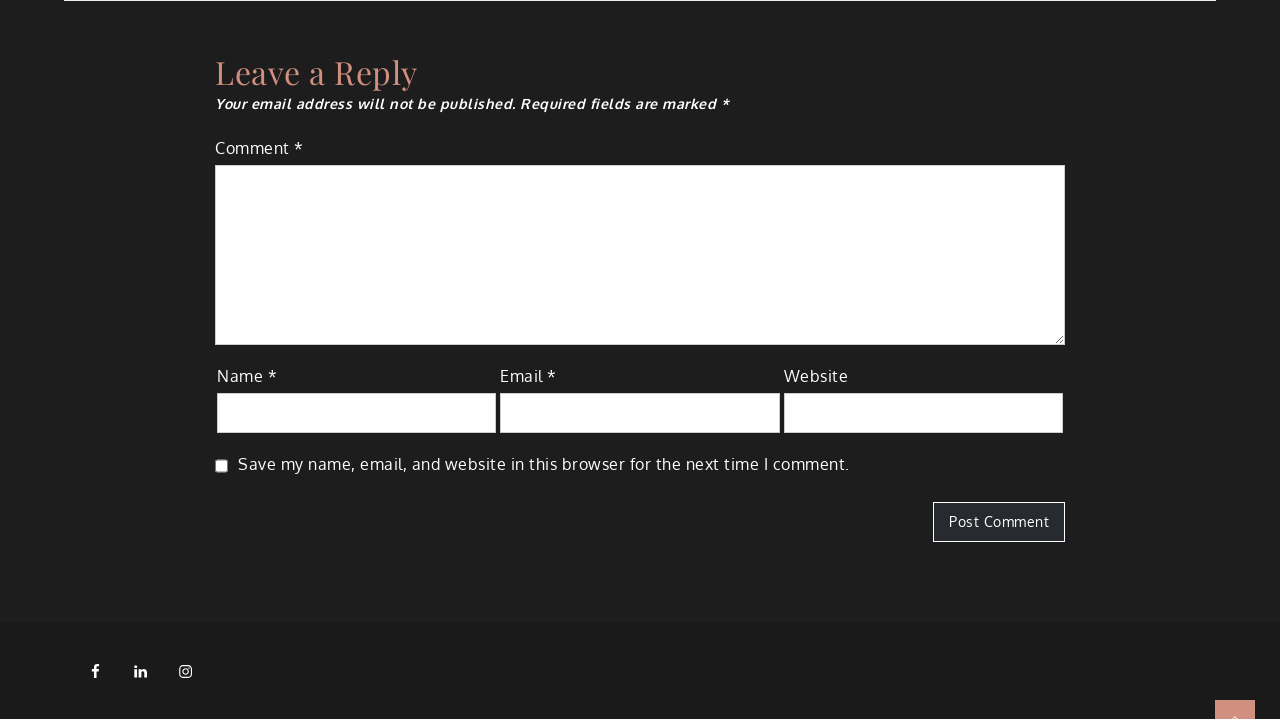Identify and provide the bounding box for the element described by: "parent_node: Website name="url"".

[0.612, 0.547, 0.83, 0.602]